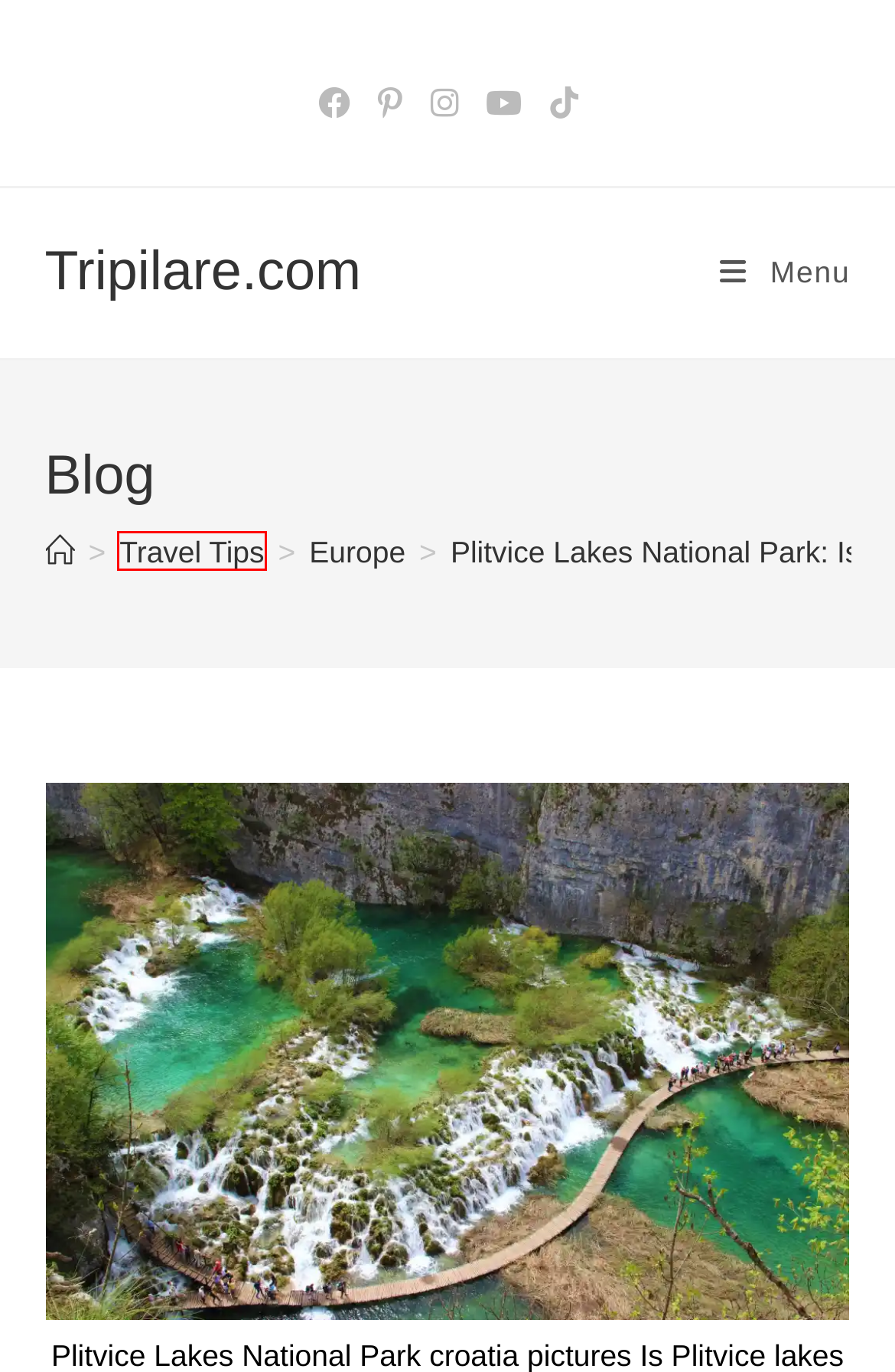Analyze the screenshot of a webpage that features a red rectangle bounding box. Pick the webpage description that best matches the new webpage you would see after clicking on the element within the red bounding box. Here are the candidates:
A. Monastiraki Athens: history, food and shopping - Tripilare.com
B. Europe Archives - Tripilare.com
C. Ila, Author at Tripilare.com
D. Travel Tips Archives - Tripilare.com
E. How many days to spend in Florence? 2 beautiful days - Tripilare.com
F. Tripilare.com - Tripilare: Your travel experience starts here
G. plitvice waterfalls Archives - Tripilare.com
H. Mottarone Stresa Lake Maggiore: overlooking 7 lakes - Tripilare.com

D